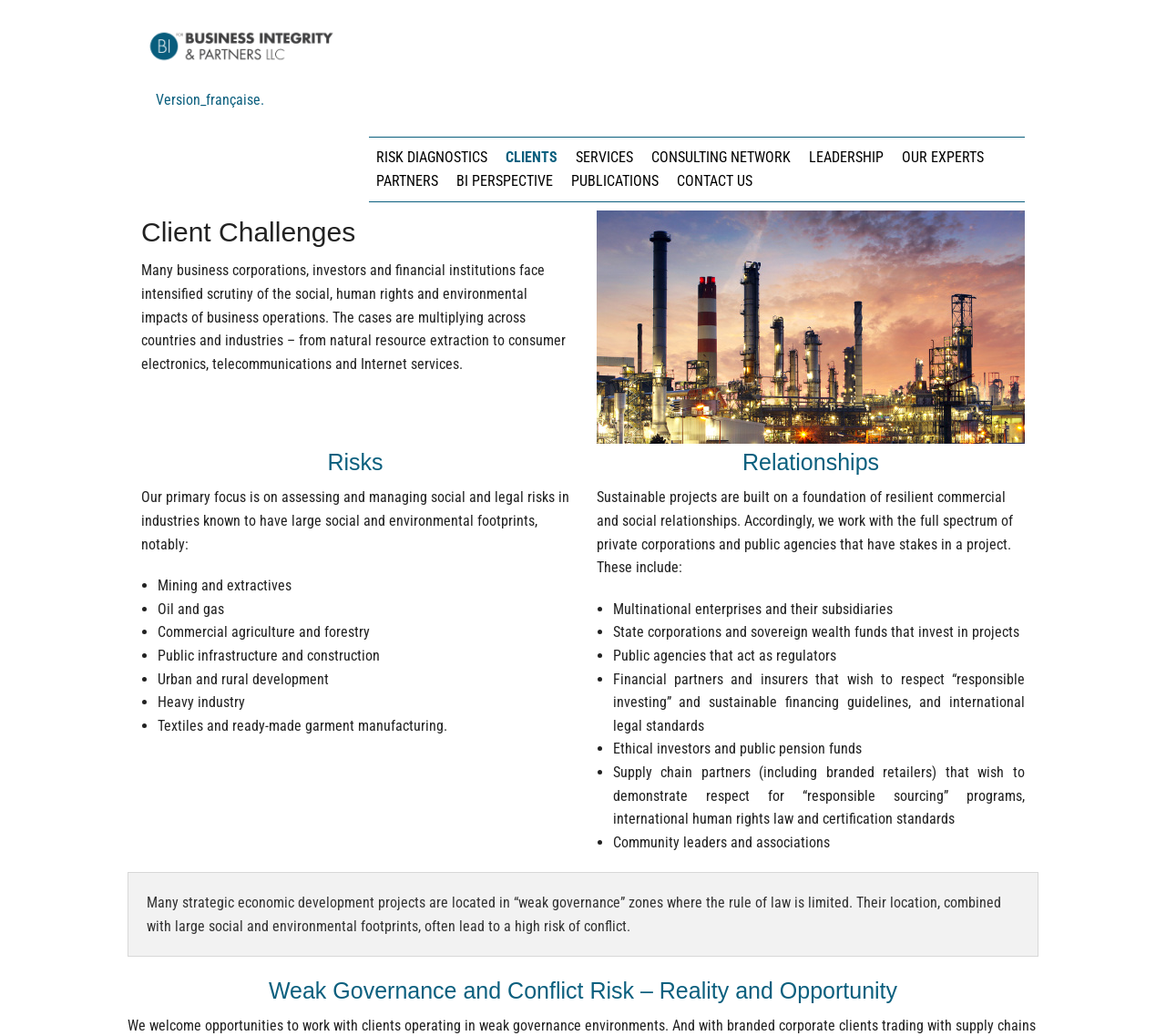Identify the bounding box coordinates of the section that should be clicked to achieve the task described: "Click on the 'CLIENTS' link".

[0.426, 0.143, 0.486, 0.16]